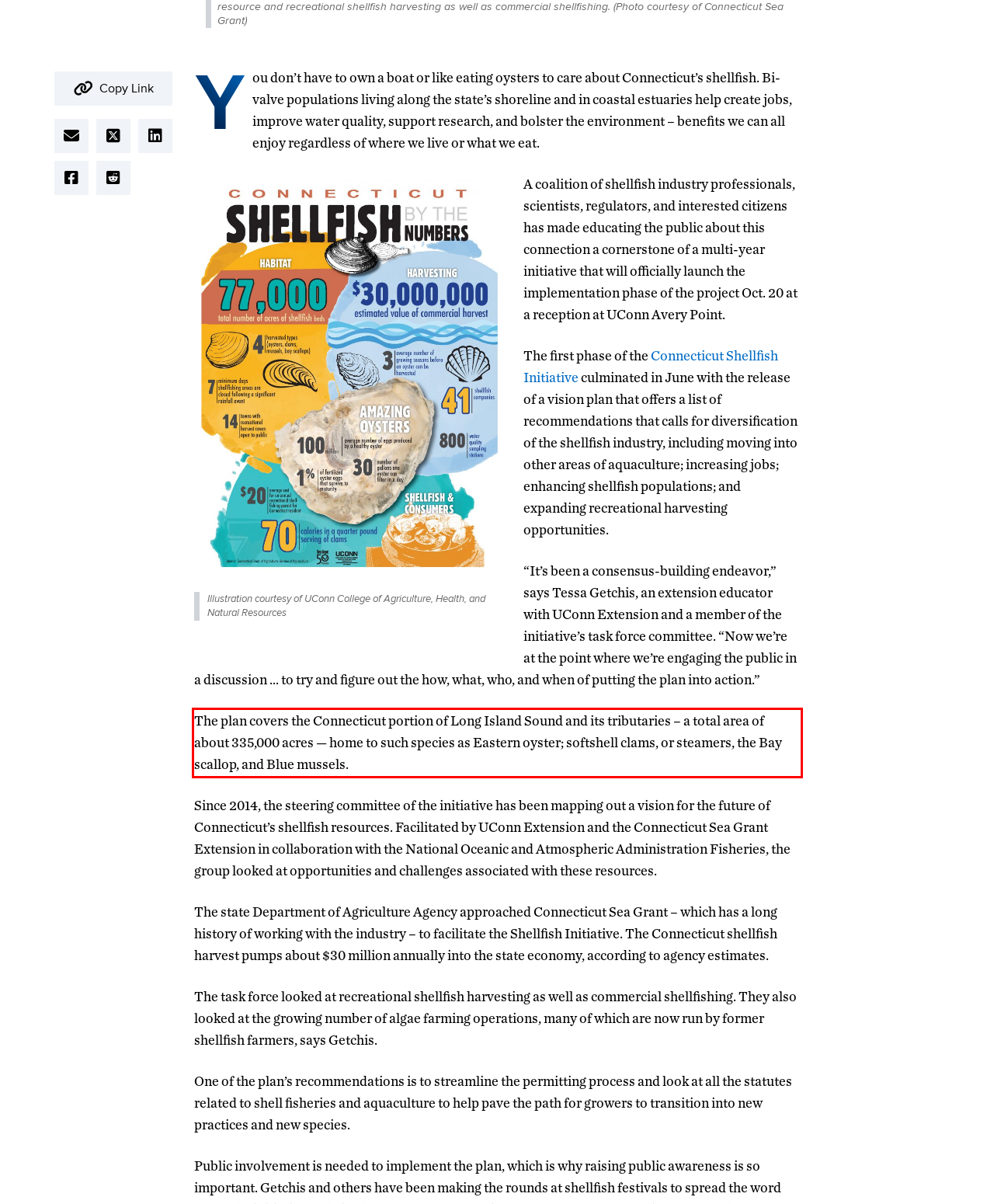Look at the webpage screenshot and recognize the text inside the red bounding box.

The plan covers the Connecticut portion of Long Island Sound and its tributaries – a total area of about 335,000 acres — home to such species as Eastern oyster; softshell clams, or steamers, the Bay scallop, and Blue mussels.